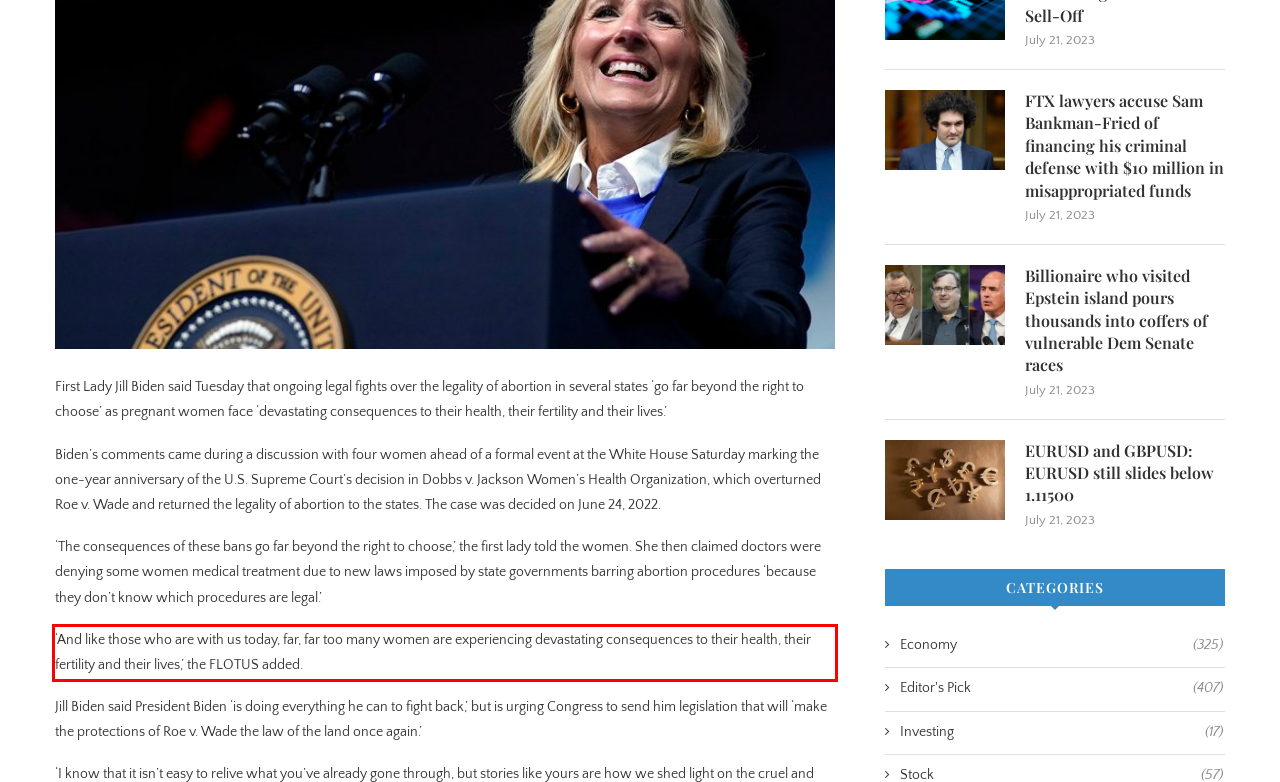Examine the screenshot of the webpage, locate the red bounding box, and generate the text contained within it.

‘And like those who are with us today, far, far too many women are experiencing devastating consequences to their health, their fertility and their lives,’ the FLOTUS added.